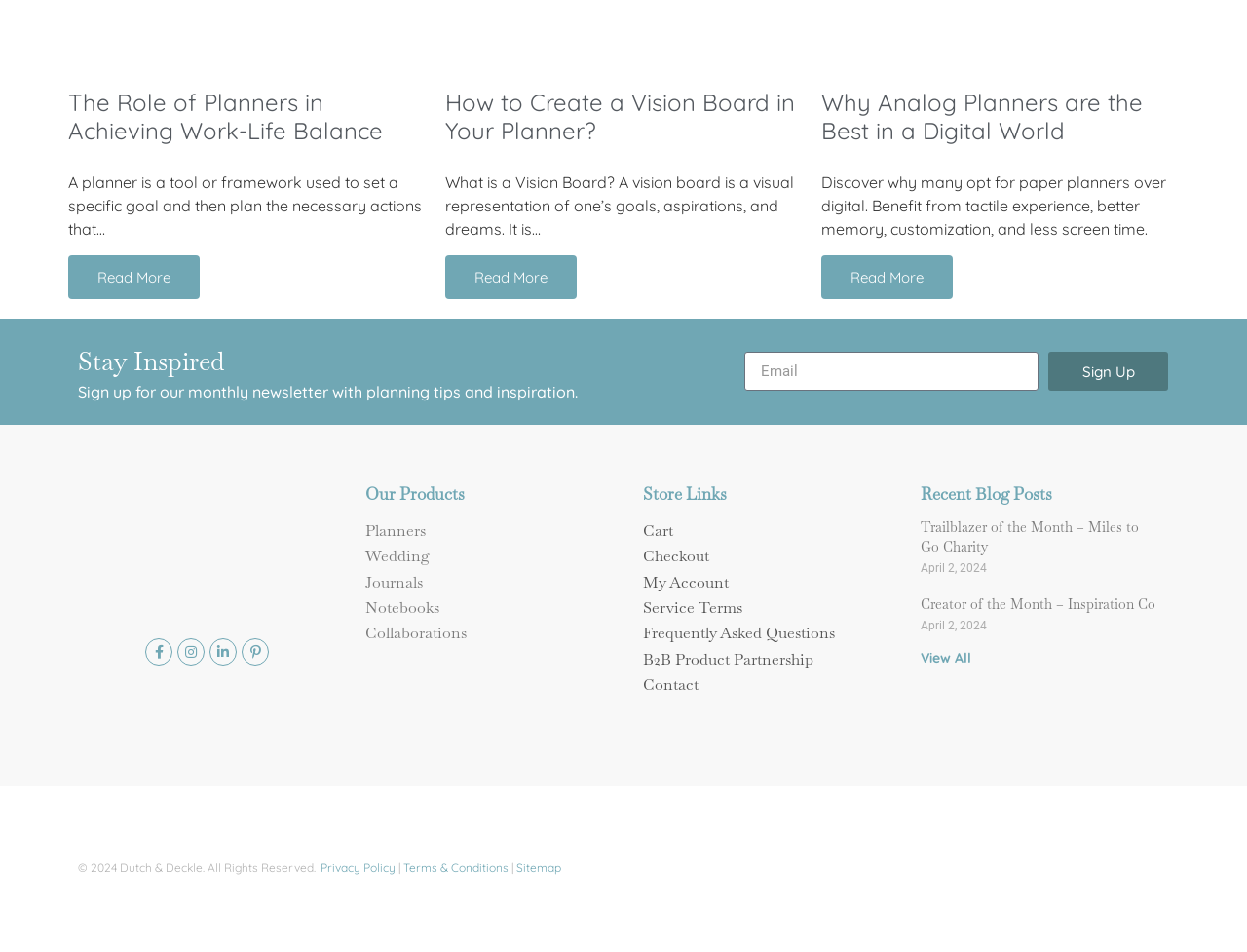Given the element description, predict the bounding box coordinates in the format (top-left x, top-left y, bottom-right x, bottom-right y), using floating point numbers between 0 and 1: My Account

[0.516, 0.598, 0.707, 0.625]